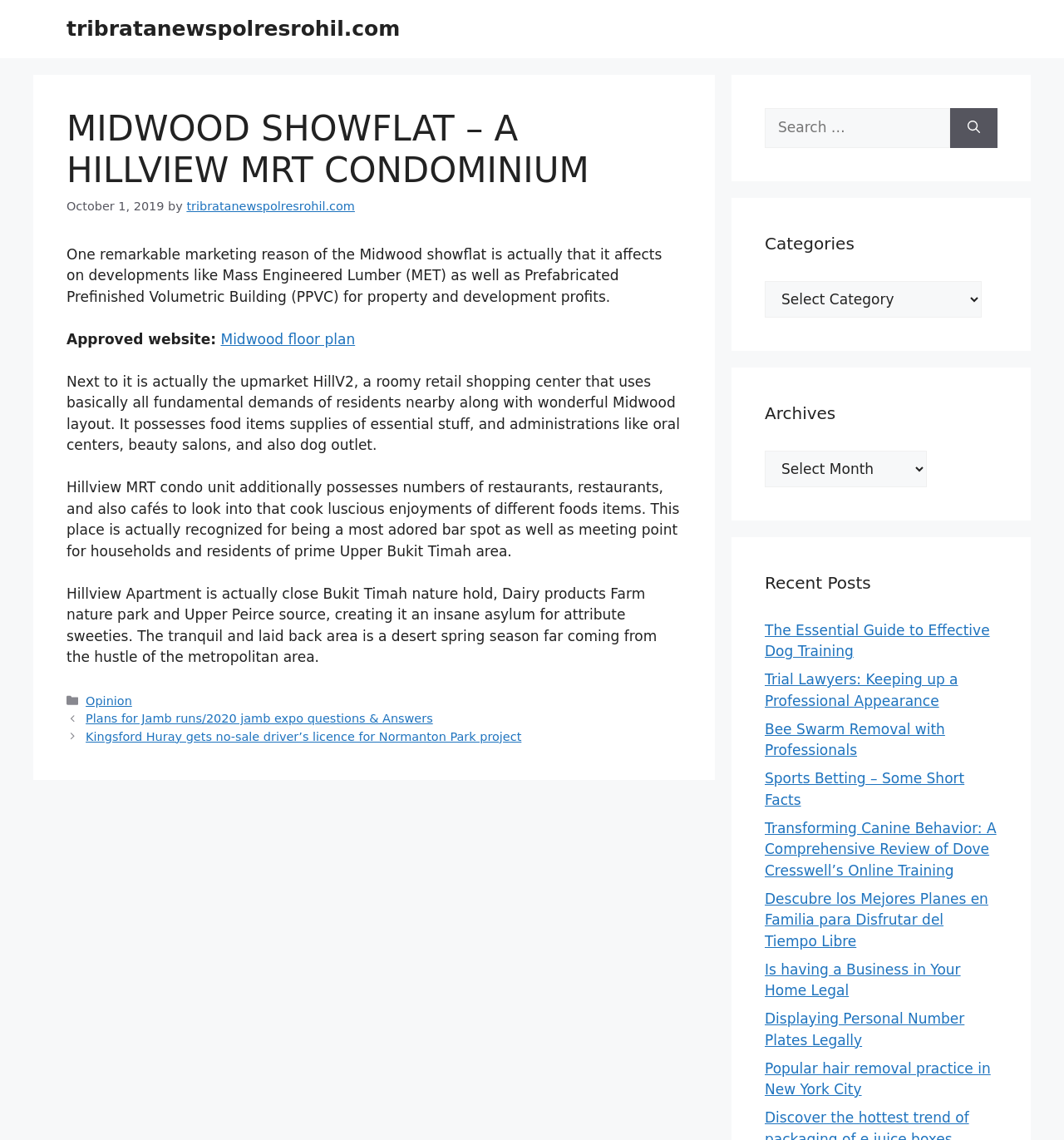Please find the main title text of this webpage.

MIDWOOD SHOWFLAT – A HILLVIEW MRT CONDOMINIUM